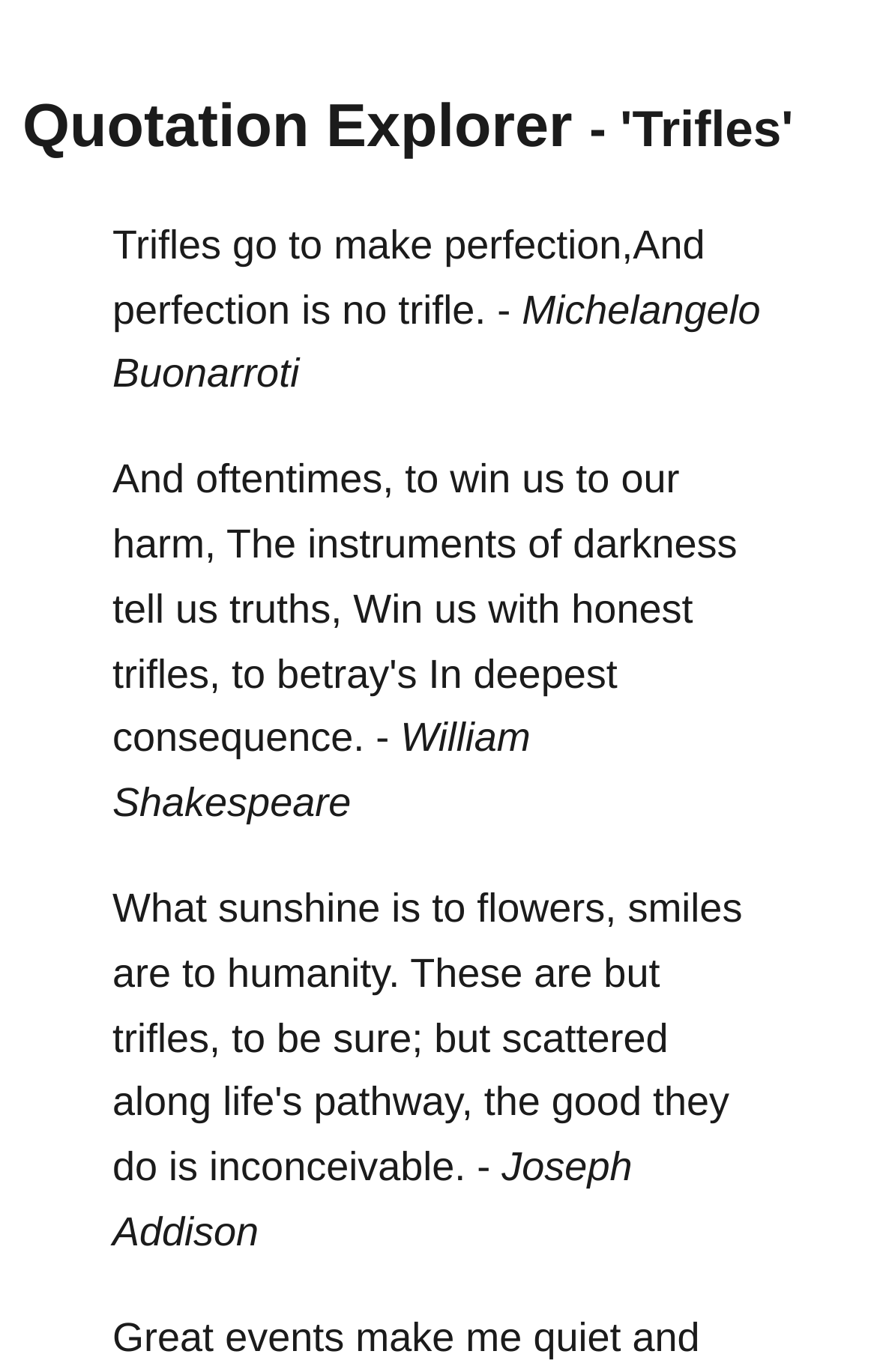Please mark the clickable region by giving the bounding box coordinates needed to complete this instruction: "Read the quote by Michelangelo Buonarroti".

[0.128, 0.209, 0.867, 0.289]